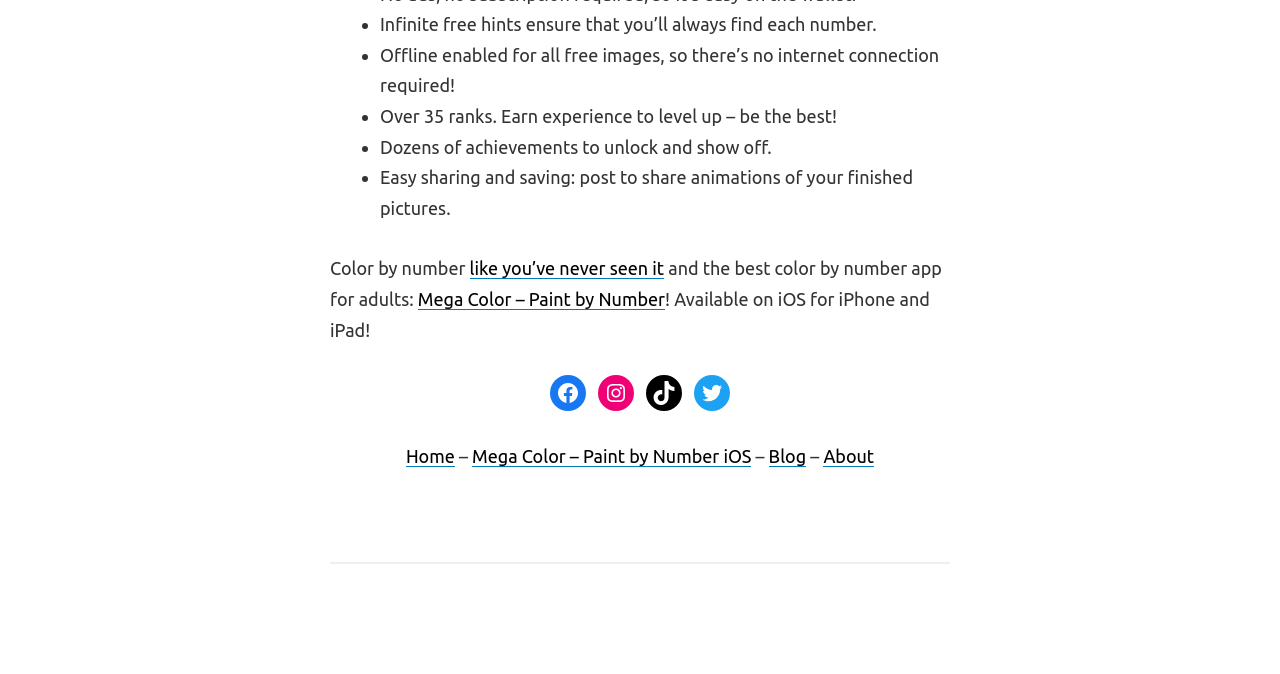Determine the bounding box coordinates for the HTML element described here: "like you’ve never seen it".

[0.367, 0.383, 0.519, 0.415]